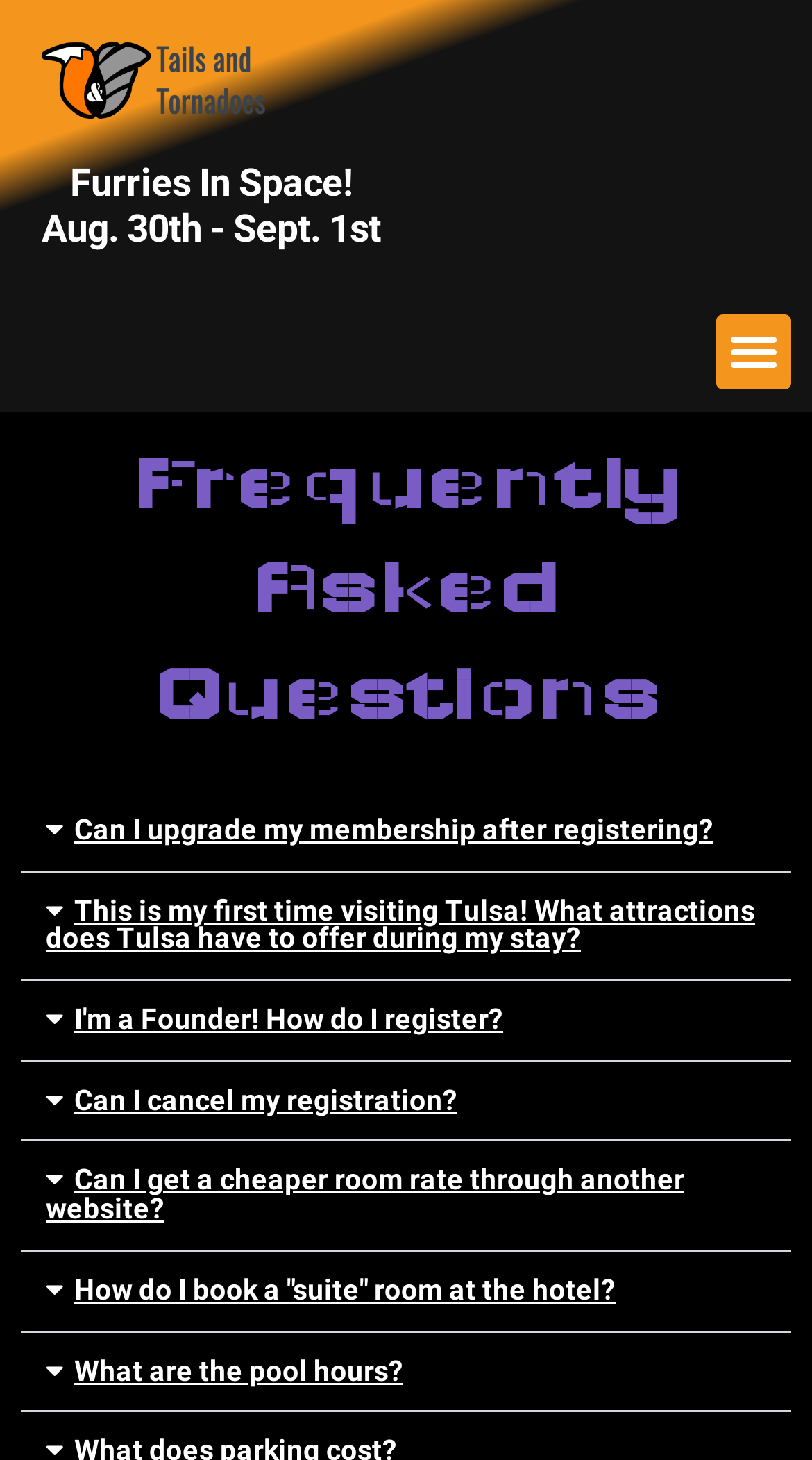Provide the bounding box coordinates of the area you need to click to execute the following instruction: "Click the Menu Toggle button".

[0.882, 0.215, 0.974, 0.266]